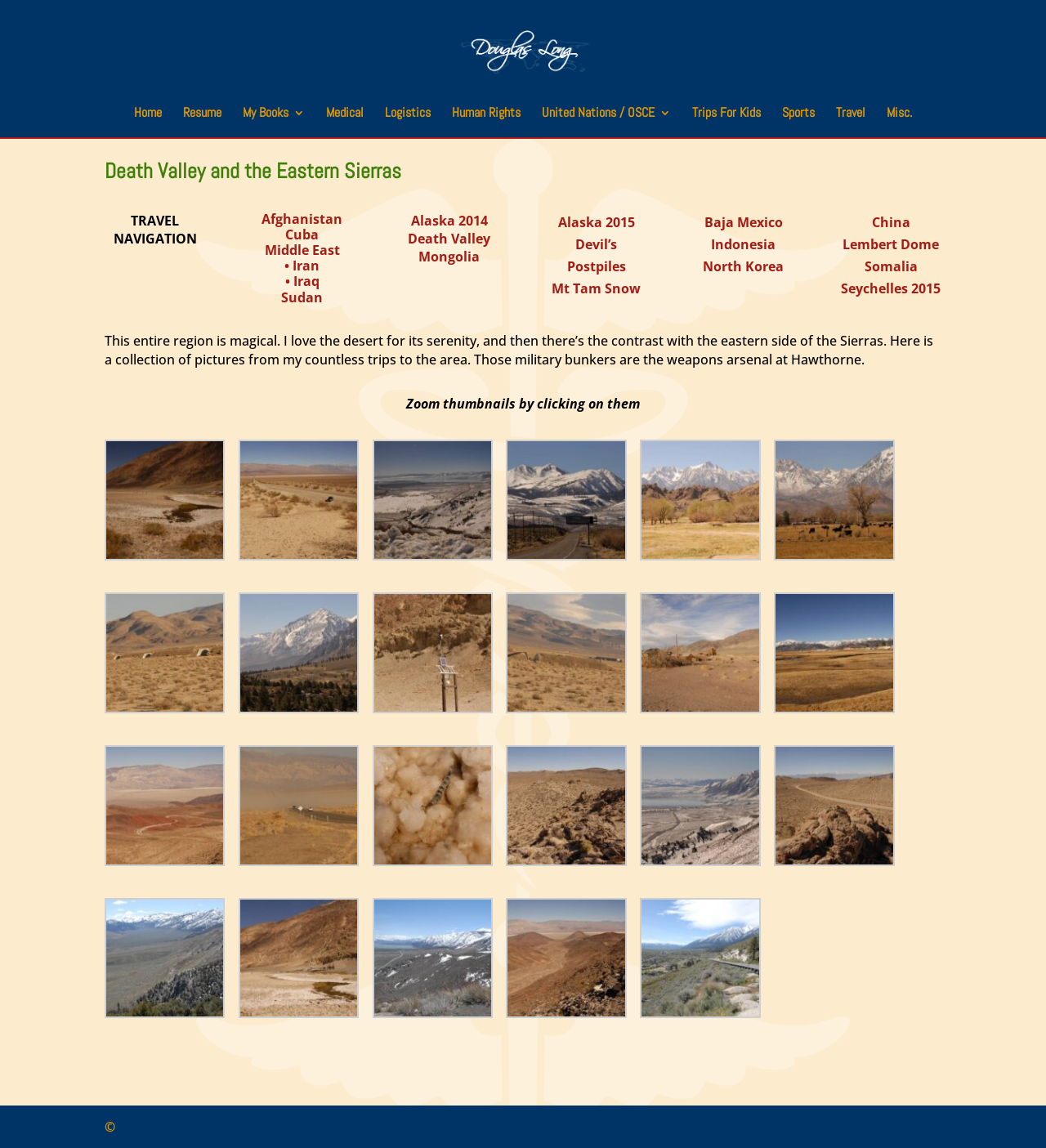Please determine the bounding box coordinates for the element with the description: "United Nations / OSCE".

[0.518, 0.093, 0.641, 0.12]